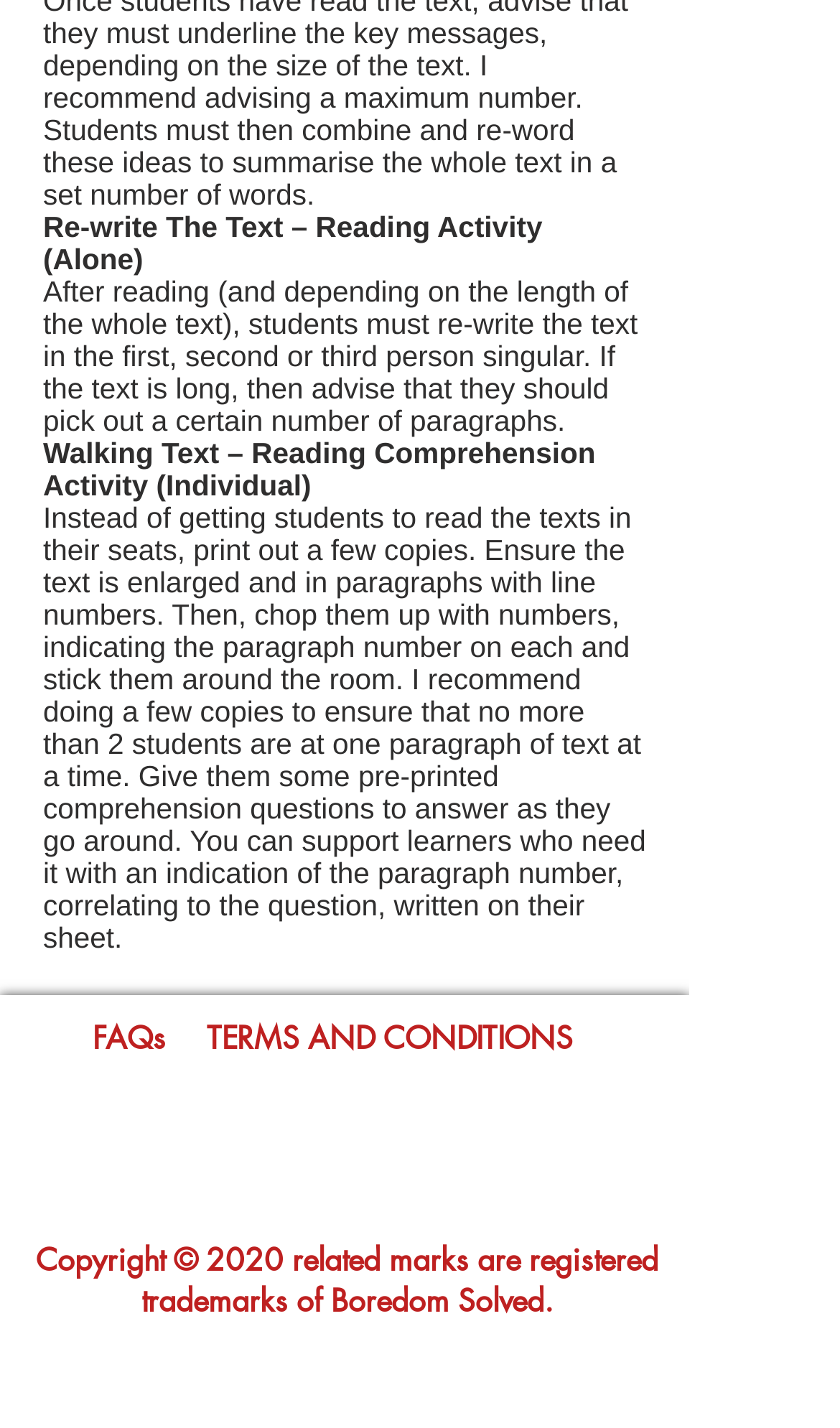What is the copyright year mentioned?
Look at the image and provide a detailed response to the question.

The copyright year mentioned on the webpage is 2020, as indicated by the text 'Copyright © 2020 related marks are registered trademarks of Boredom Solved' at the bottom of the page.